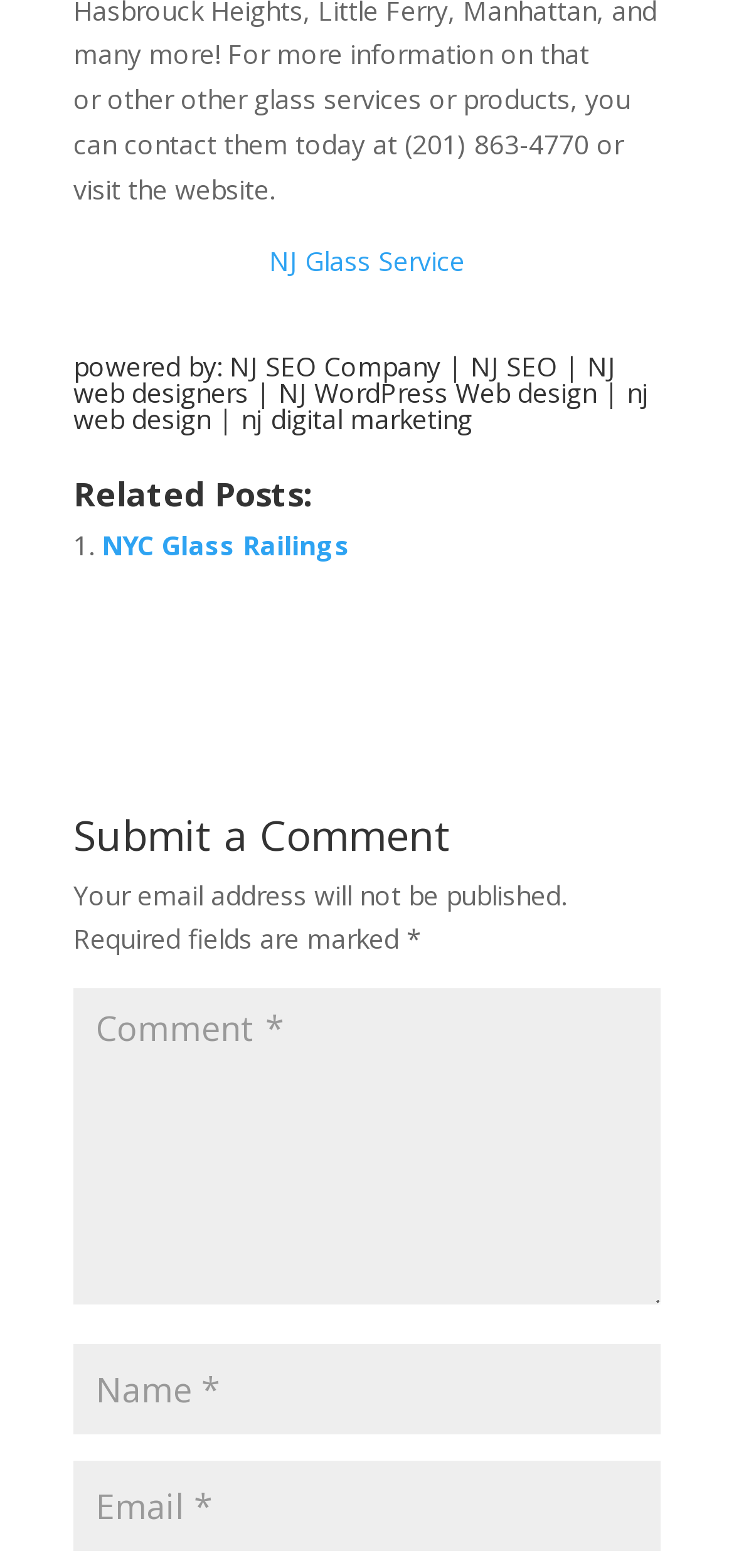What is the company that powered the webpage?
Give a detailed explanation using the information visible in the image.

The answer can be found in the link element with the text 'NJ SEO Company' which is part of the heading element with the text 'powered by:', indicating that the company that powered the webpage is NJ SEO Company.